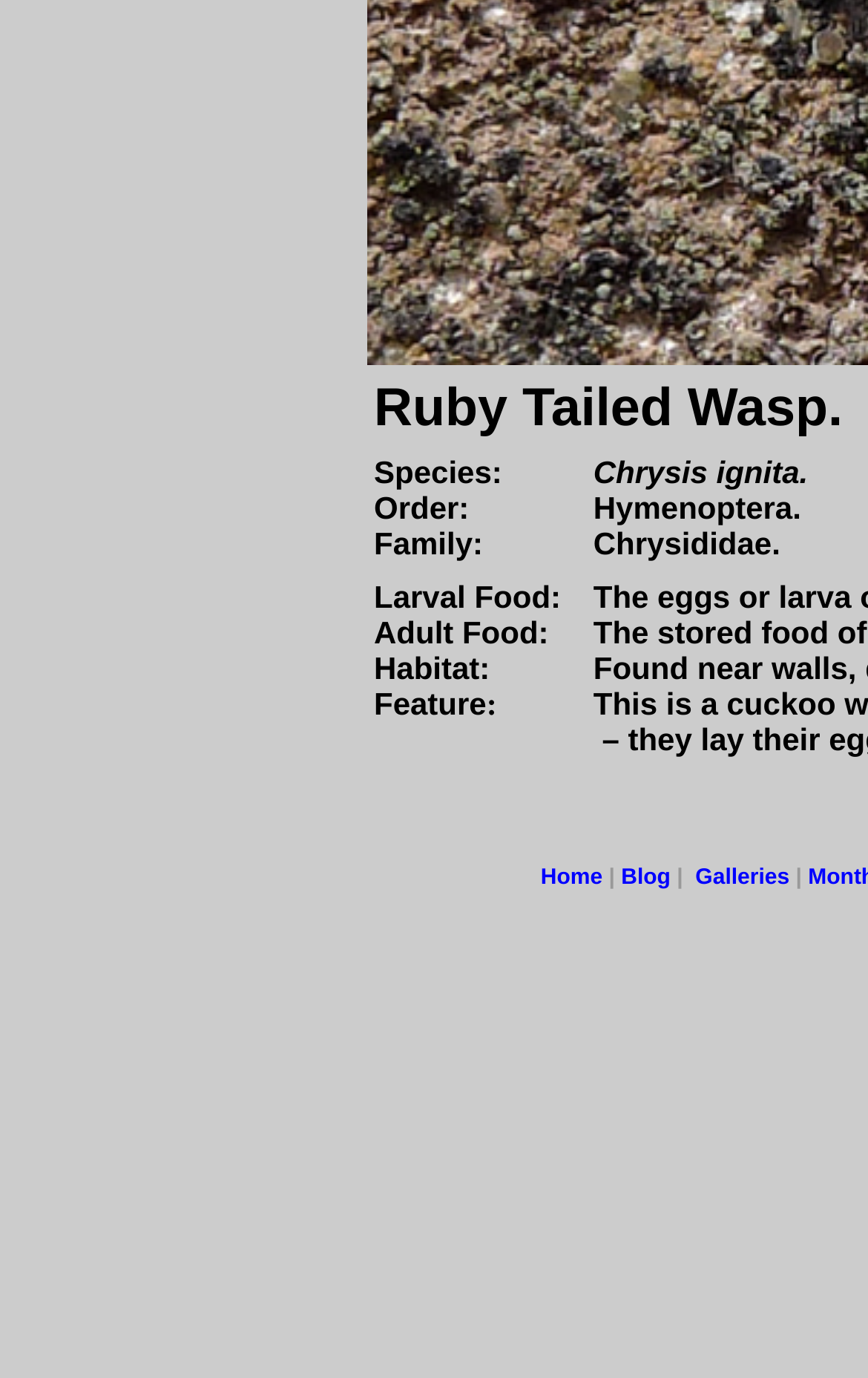What information is provided about a species?
Refer to the image and give a detailed answer to the query.

In the table cell, I found a header with several columns, including 'Species', 'Order', 'Family', 'Larval Food', 'Adult Food', 'Habitat', and 'Feature', which suggests that this webpage provides information about these aspects of a species.